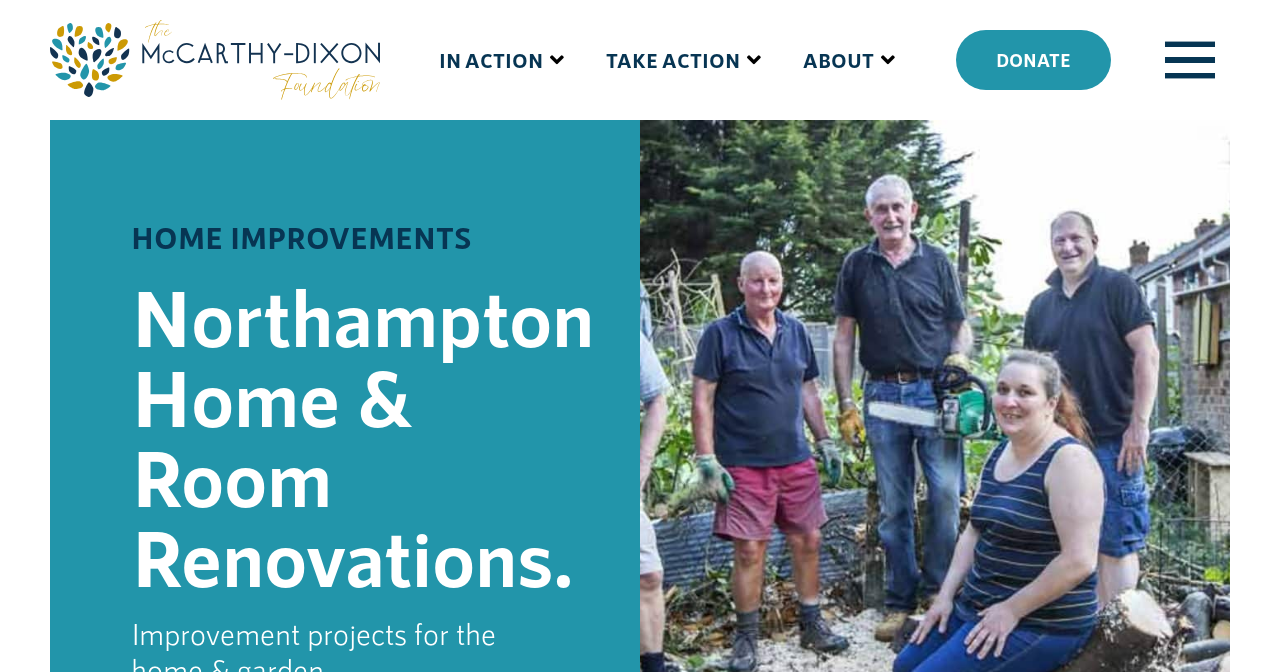What is the purpose of the hamburger icon?
Please give a detailed and thorough answer to the question, covering all relevant points.

The hamburger icon is typically used to represent a menu, and in this case, it is likely used to toggle the navigation menu, as indicated by the link element 'TMDF Hamburger'.